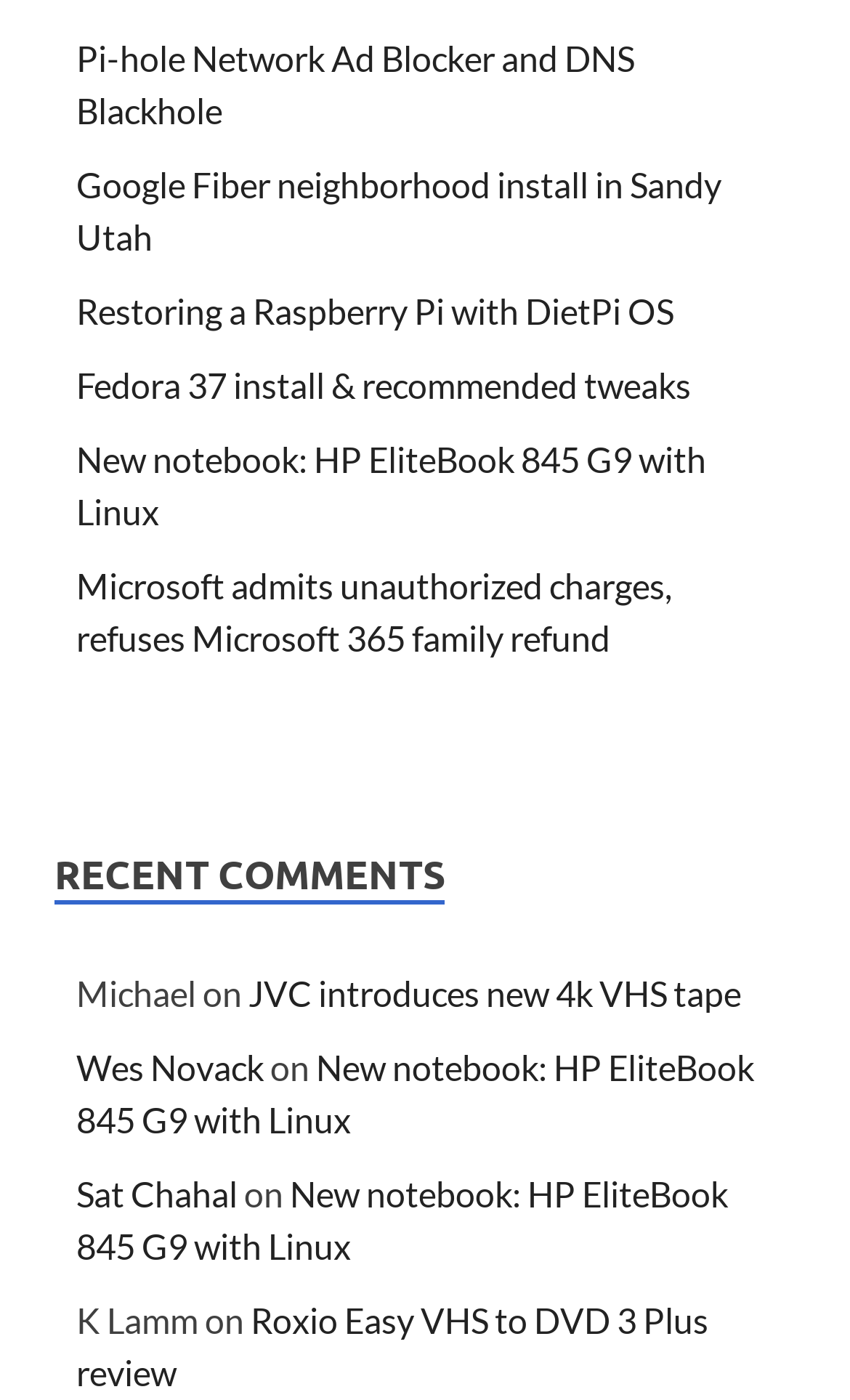Locate the bounding box coordinates of the clickable region necessary to complete the following instruction: "Click on the link to Pi-hole Network Ad Blocker and DNS Blackhole". Provide the coordinates in the format of four float numbers between 0 and 1, i.e., [left, top, right, bottom].

[0.09, 0.026, 0.746, 0.093]